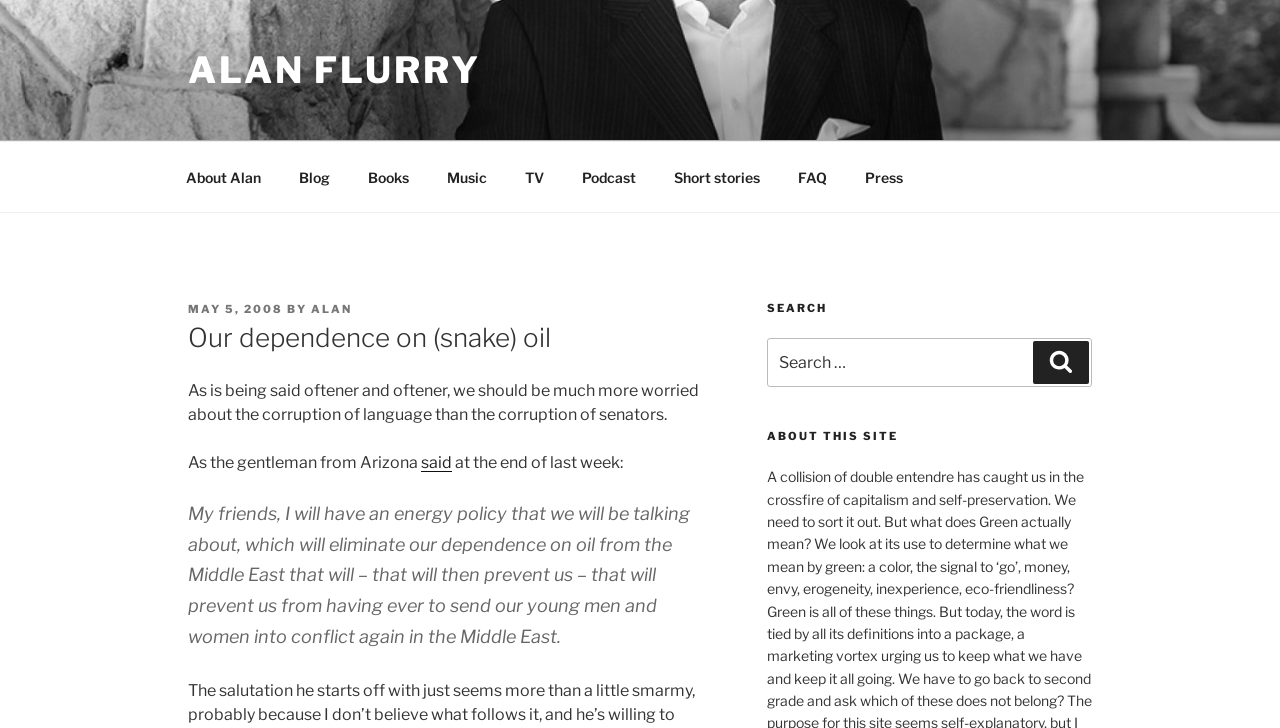Identify the bounding box for the described UI element. Provide the coordinates in (top-left x, top-left y, bottom-right x, bottom-right y) format with values ranging from 0 to 1: About Alan

[0.131, 0.209, 0.217, 0.277]